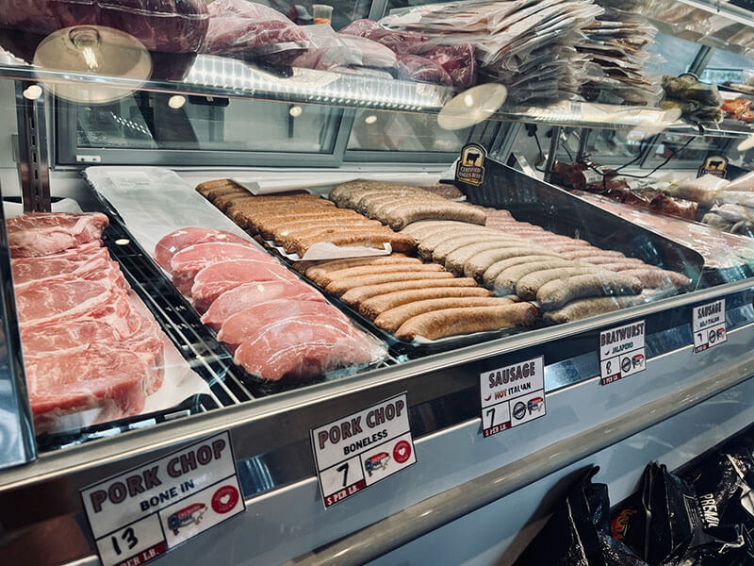Provide an extensive narrative of what is shown in the image.

The image showcases a well-organized display case at the New York Butcher Shoppe in Cornelius, featuring an array of fresh meats. Prominently displayed are various cuts of pork, including bone-in and boneless pork chops, with clear pricing labels underneath. The selection extends to an assortment of sausages, indicating a variety of flavors, including bratwurst. Each selection is neatly arranged, emphasizing the quality and freshness of the products, making it a haven for home cooks looking for top-notch ingredients. This inviting setup reflects the shop's commitment to providing customers with high-quality, professionally butchered meats, perfectly suited for culinary enthusiasts.